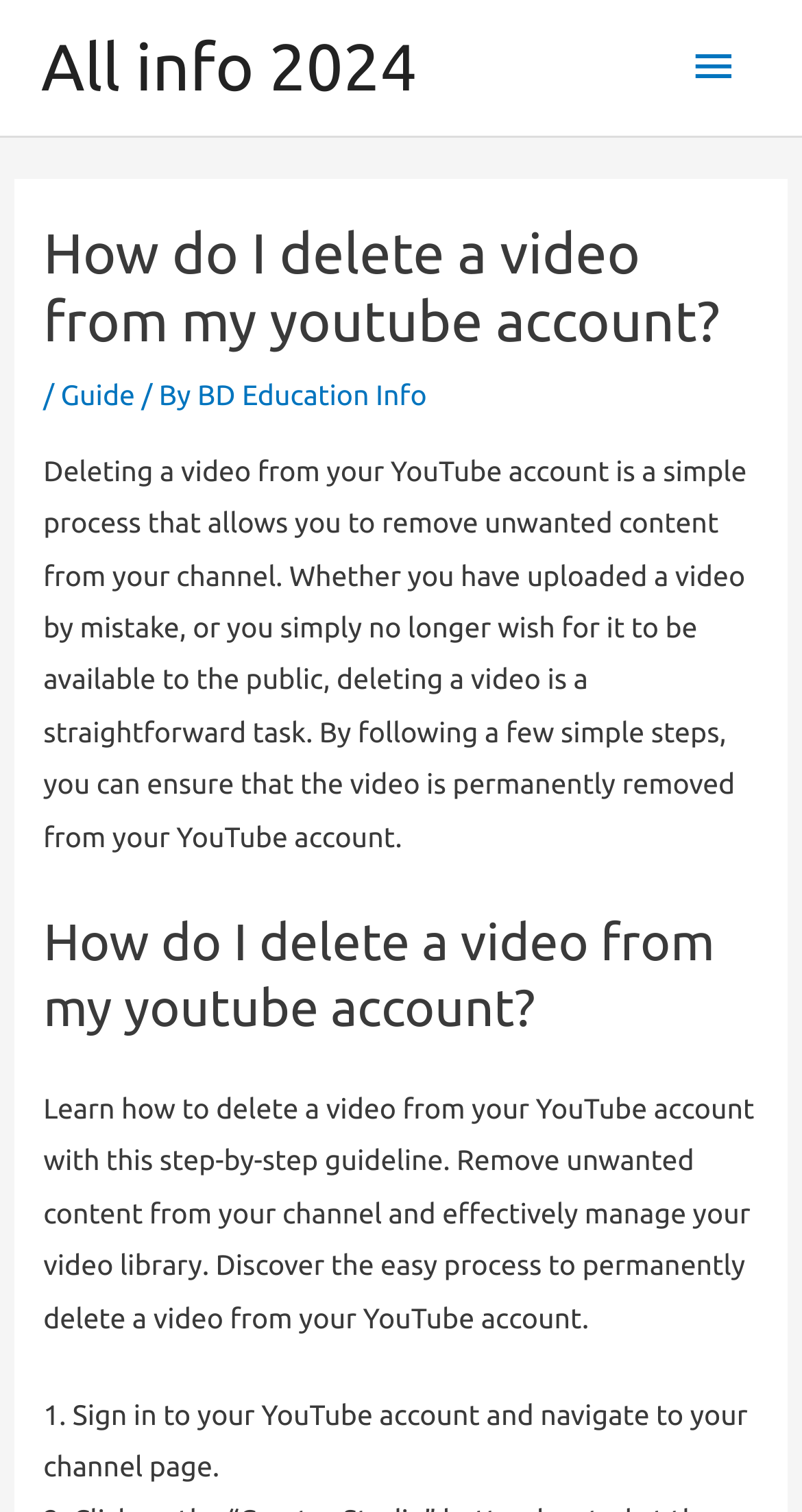Can you give a comprehensive explanation to the question given the content of the image?
What is the website about?

Based on the webpage content, it appears that the website is providing a guide on how to delete a video from a YouTube account. The webpage explains the process of removing unwanted content from a channel and provides step-by-step instructions.